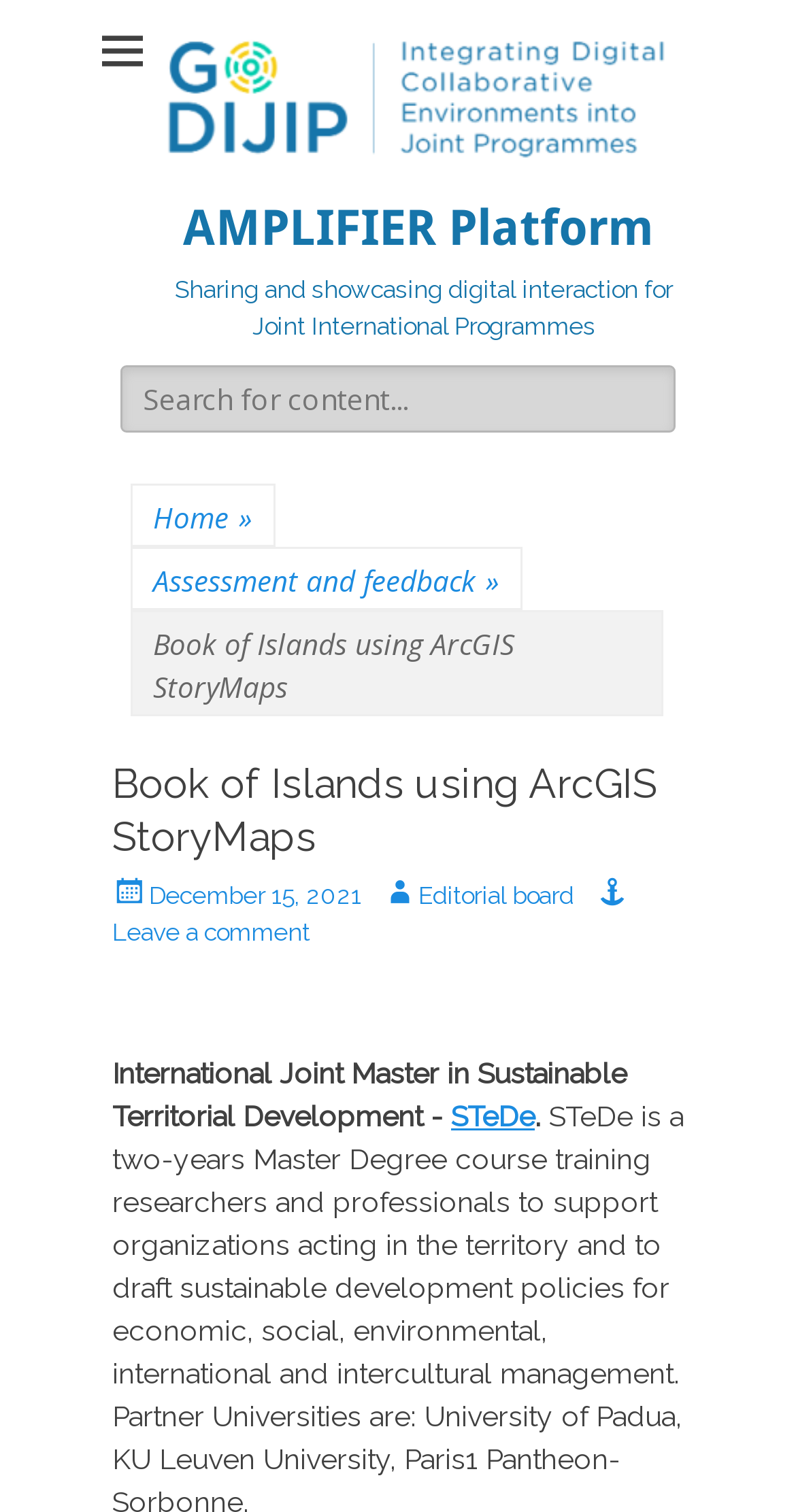Please determine the bounding box coordinates of the element to click in order to execute the following instruction: "Leave a comment". The coordinates should be four float numbers between 0 and 1, specified as [left, top, right, bottom].

[0.141, 0.583, 0.792, 0.626]